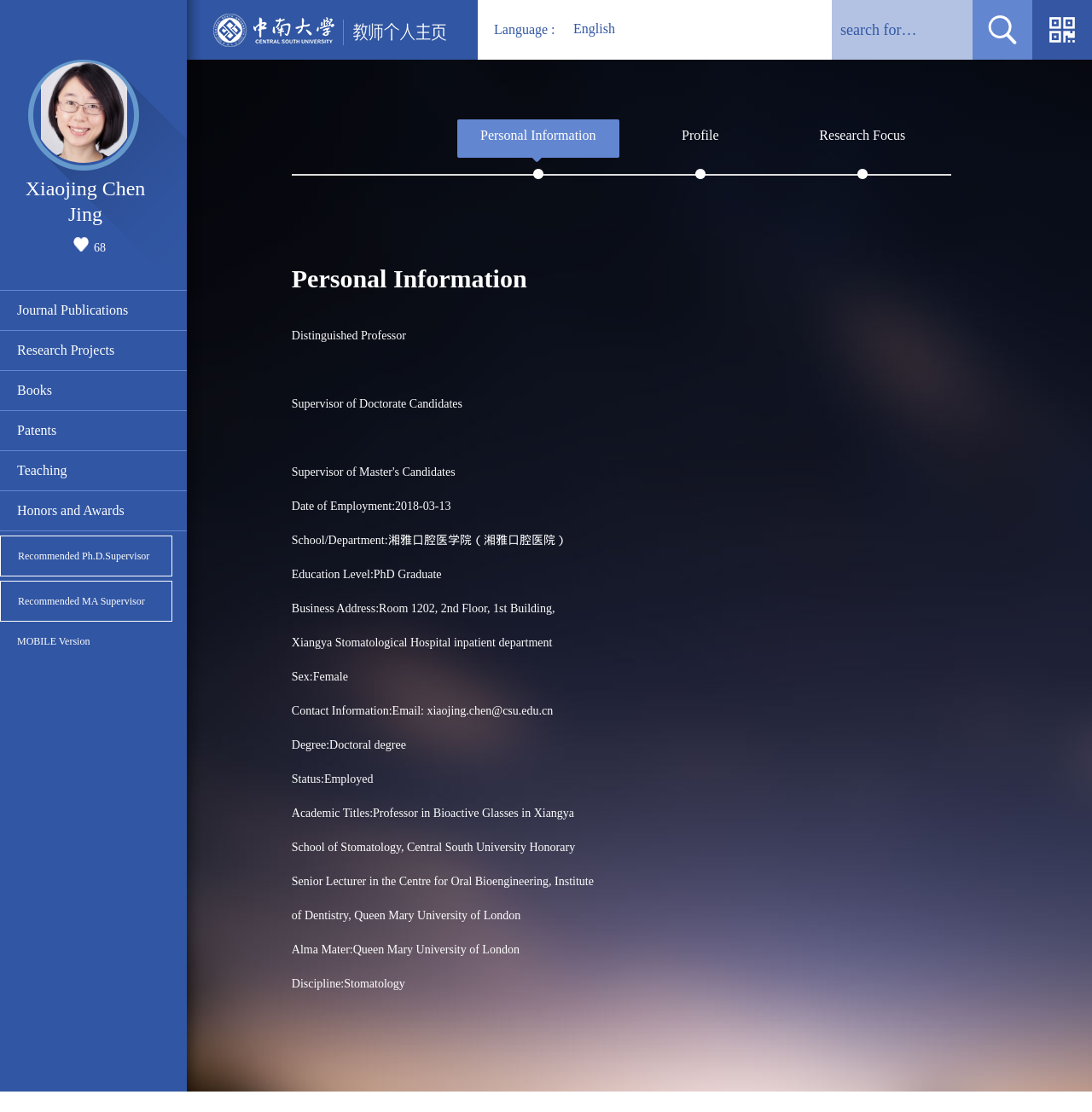Point out the bounding box coordinates of the section to click in order to follow this instruction: "Follow Mezha on Facebook".

None